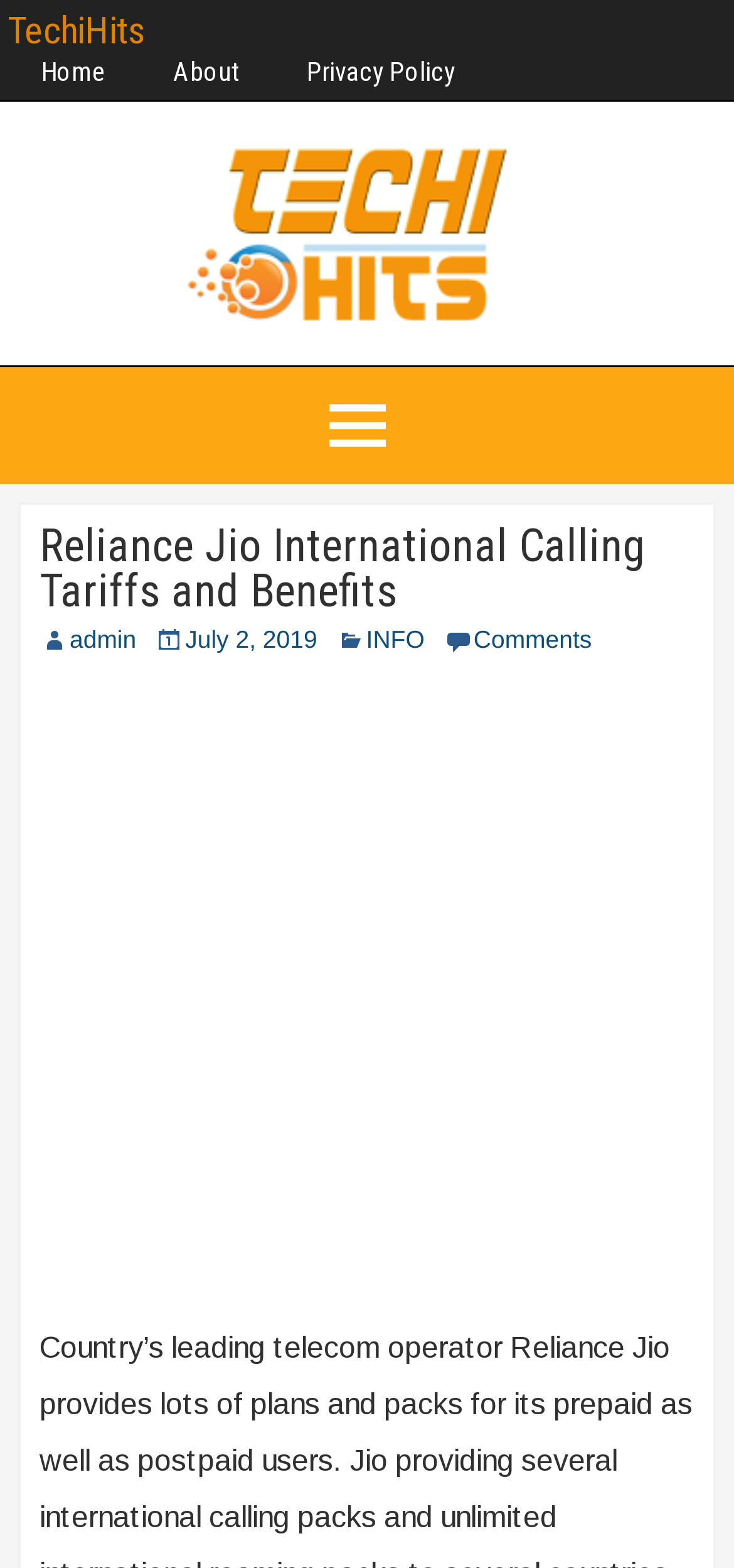Can you look at the image and give a comprehensive answer to the question:
What is the topic of the main article?

I identified the topic of the main article by looking at the heading element with the text 'Reliance Jio International Calling Tariffs and Benefits', which suggests that it is the main topic of the article.